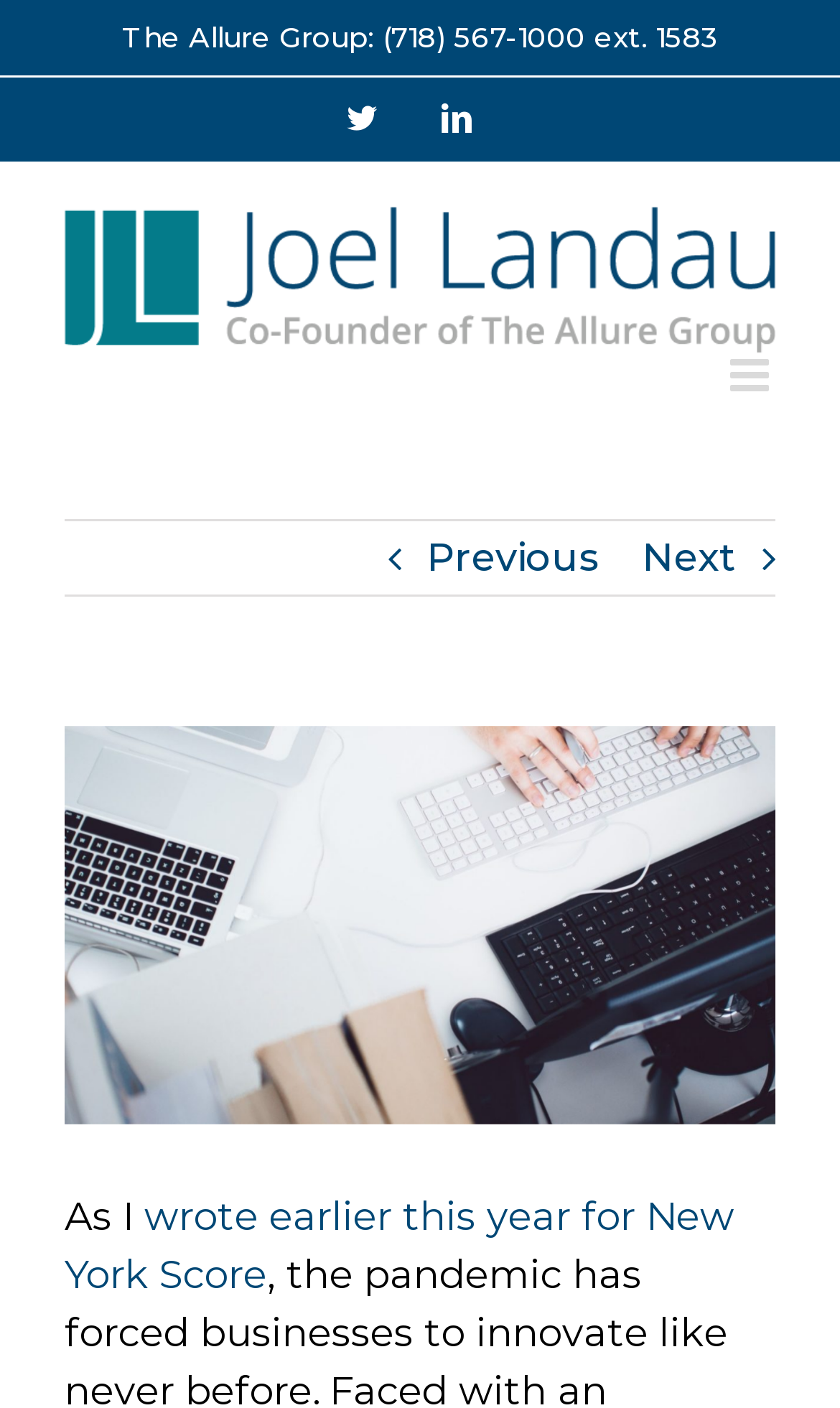Highlight the bounding box of the UI element that corresponds to this description: "twitter".

[0.413, 0.074, 0.449, 0.095]